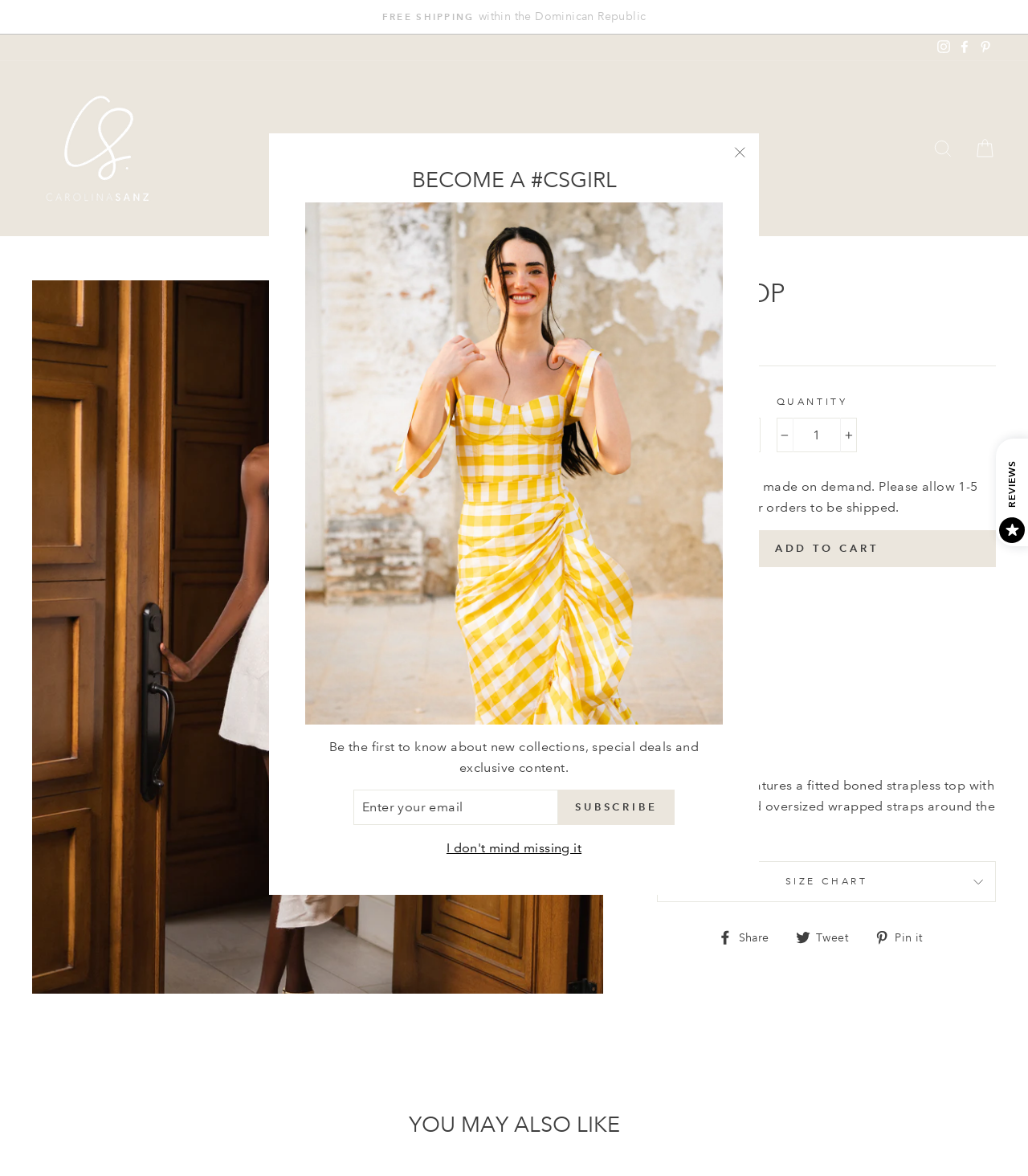Provide the bounding box coordinates of the UI element that matches the description: "About Us".

[0.383, 0.112, 0.488, 0.14]